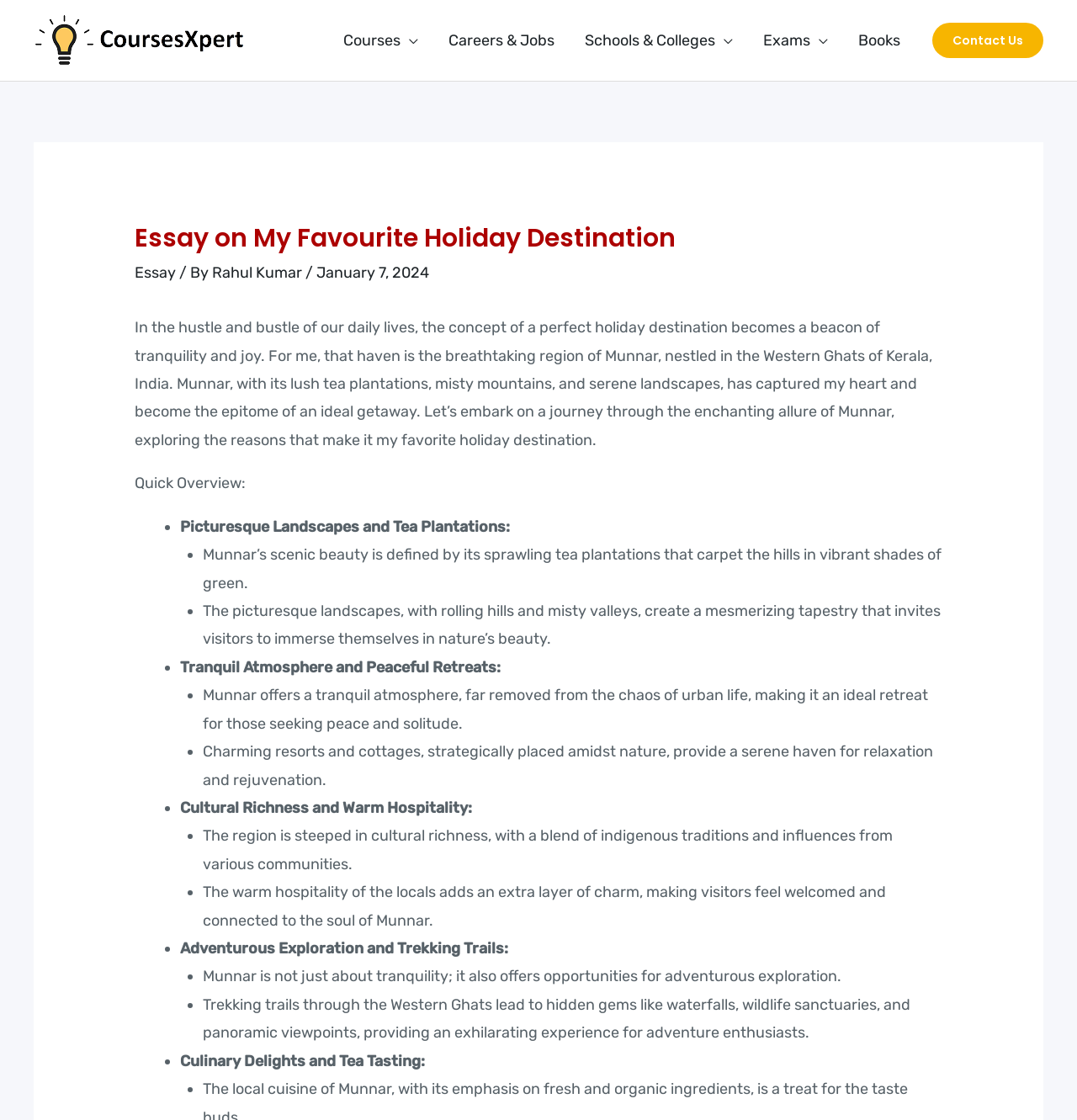Please identify the bounding box coordinates of the area I need to click to accomplish the following instruction: "Click the 'Subscribe' button".

None